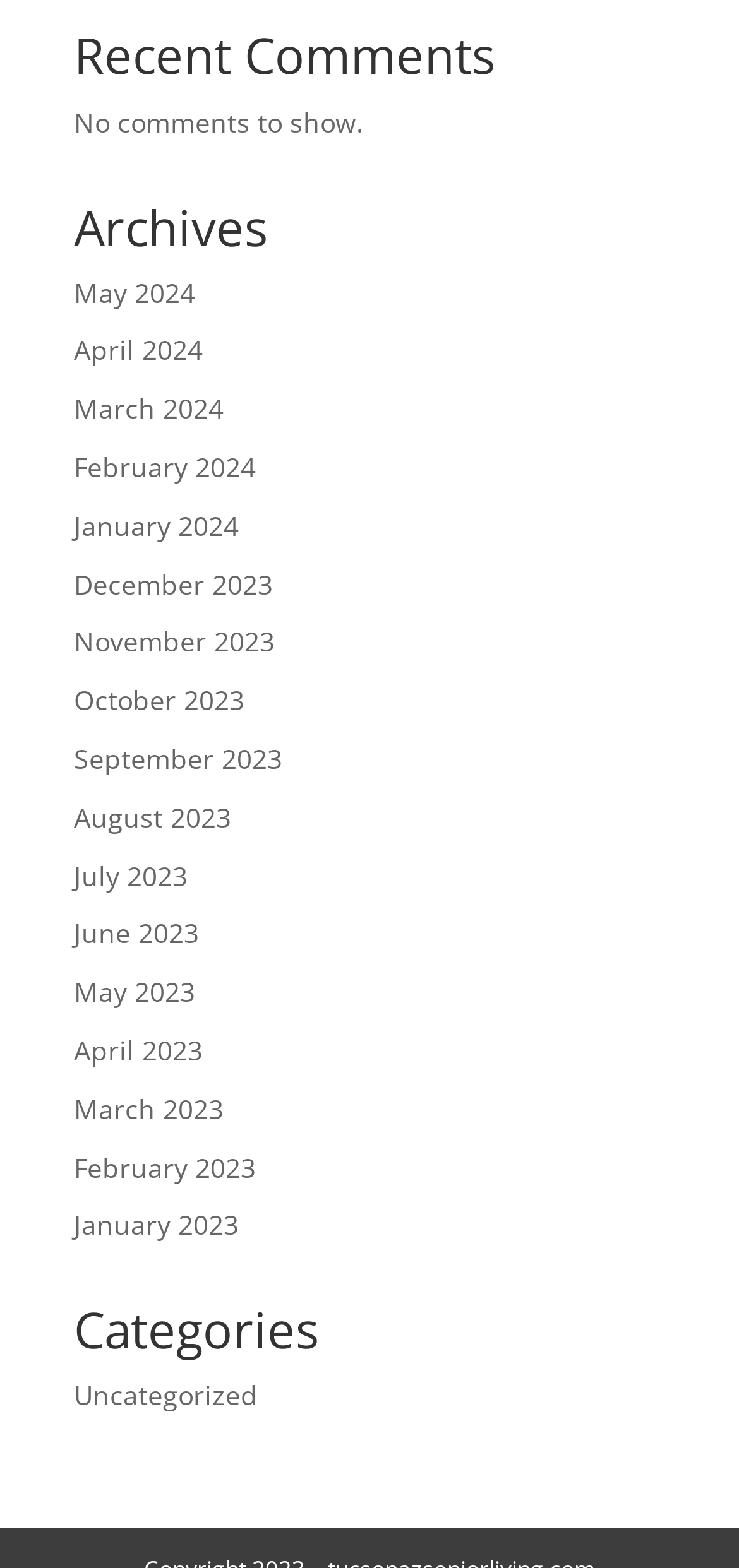Based on the image, provide a detailed and complete answer to the question: 
What is the category listed on the webpage?

I looked at the 'Categories' section and found a single link labeled 'Uncategorized', which suggests that this is the only category listed on the webpage.